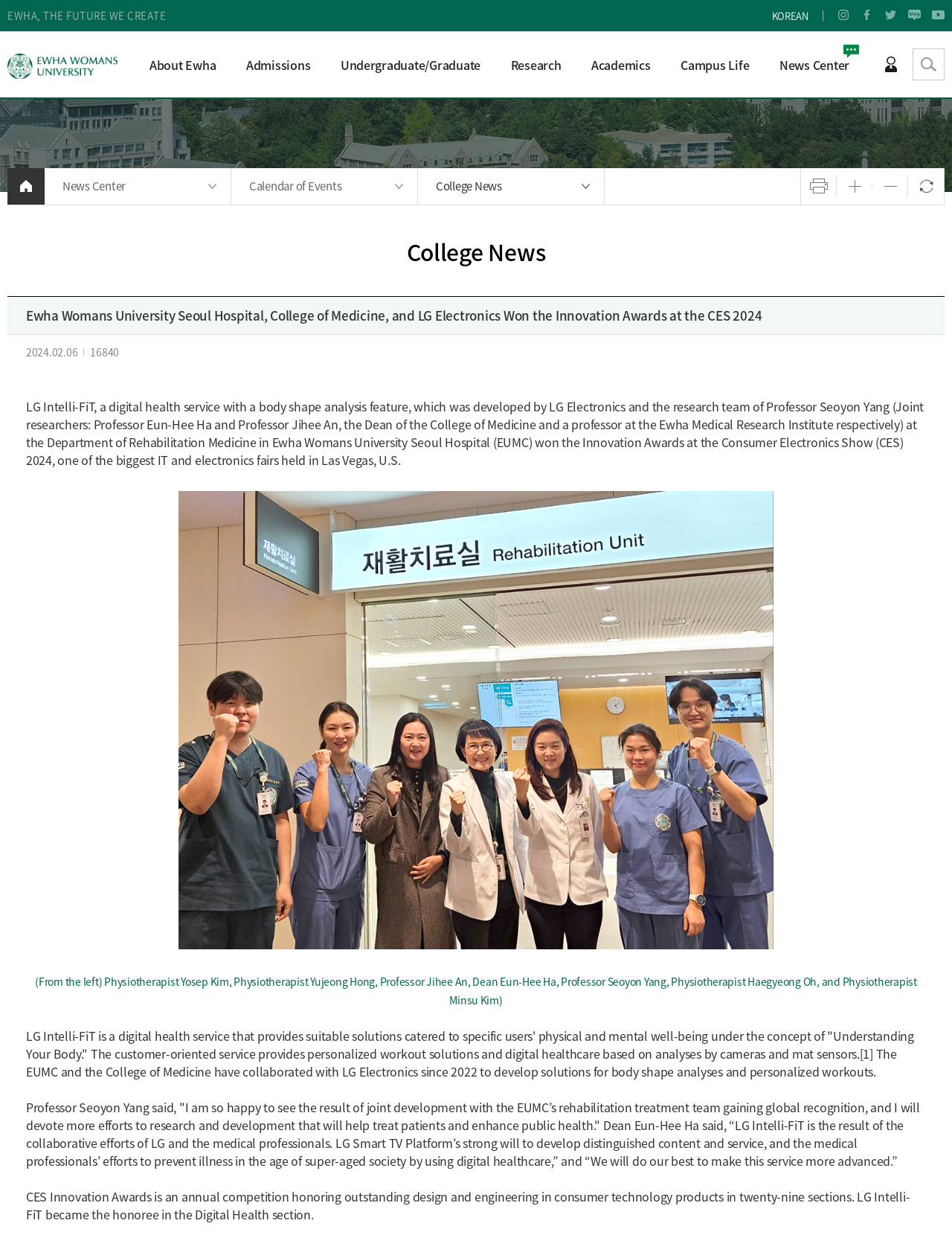Deliver a detailed narrative of the webpage's visual and textual elements.

This webpage is about Ewha Womans University, with a focus on its Seoul Hospital, College of Medicine, and their collaboration with LG Electronics. At the top, there is a banner with the university's name and a slogan "EWHA, THE FUTURE WE CREATE". Below the banner, there are several social media links and a language selection option.

The main content is divided into two sections. On the left, there is a navigation menu with links to various parts of the university's website, including "About Ewha", "Admissions", "Undergraduate/Graduate", "Research", "Academics", "Campus Life", and "News Center". On the right, there is a news article about Ewha Womans University Seoul Hospital, College of Medicine, and LG Electronics winning the Innovation Awards at the CES 2024.

The news article has a title "Ewha Womans University Seoul Hospital, College of Medicine, and LG Electronics Won the Innovation Awards at the CES 2024" and is accompanied by an image of the award-winning team. The article describes the collaboration between the university and LG Electronics, which resulted in the development of LG Intelli-FiT, a digital health service that provides personalized workout solutions and digital healthcare based on body shape analyses. The article also quotes professors and researchers involved in the project, who express their excitement and commitment to further research and development.

At the bottom of the page, there are additional links to related news articles and a search bar. Overall, the webpage provides information about Ewha Womans University and its achievements in the field of digital health and innovation.